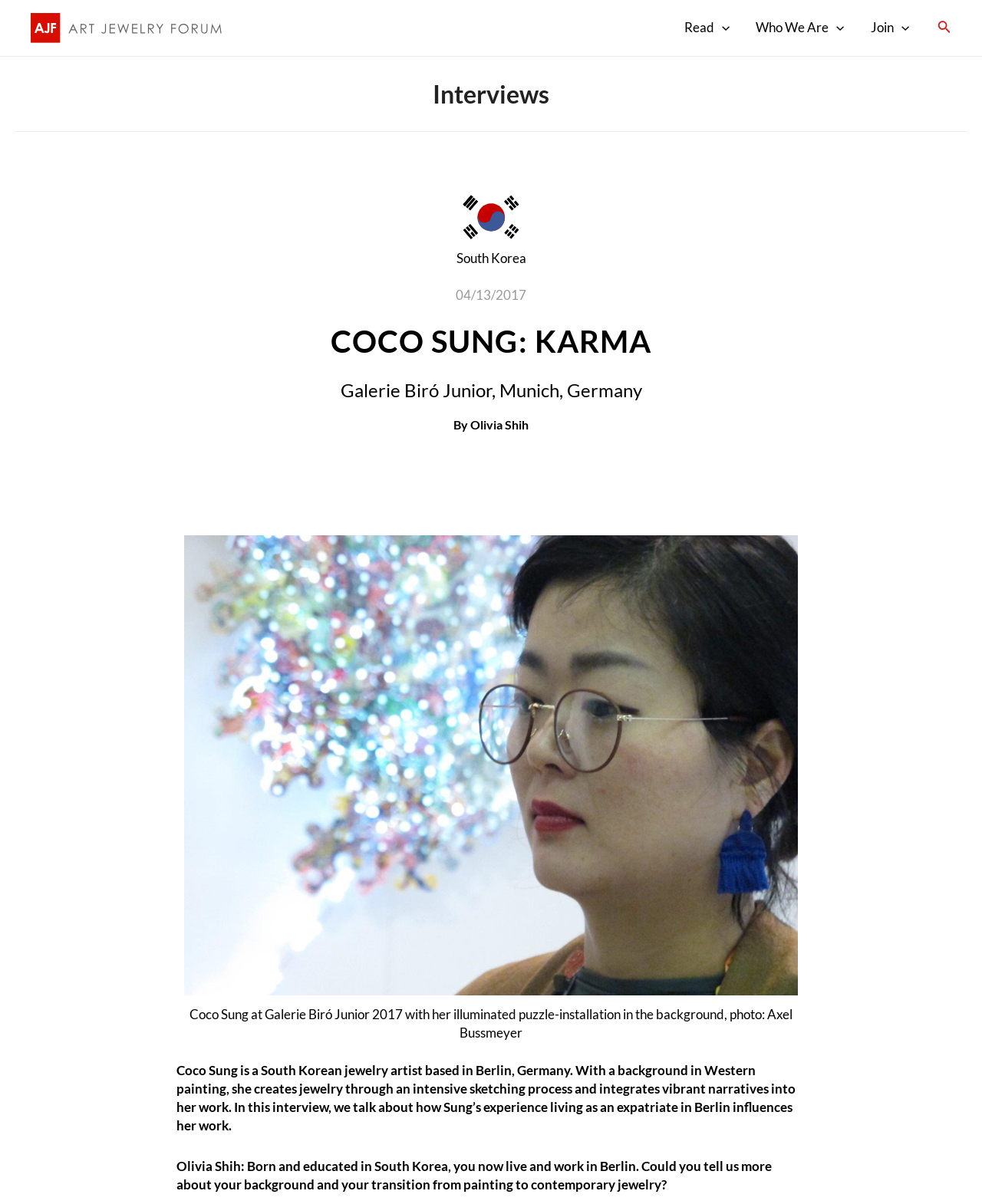Identify the bounding box of the UI element that matches this description: "Join".

[0.873, 0.001, 0.939, 0.045]